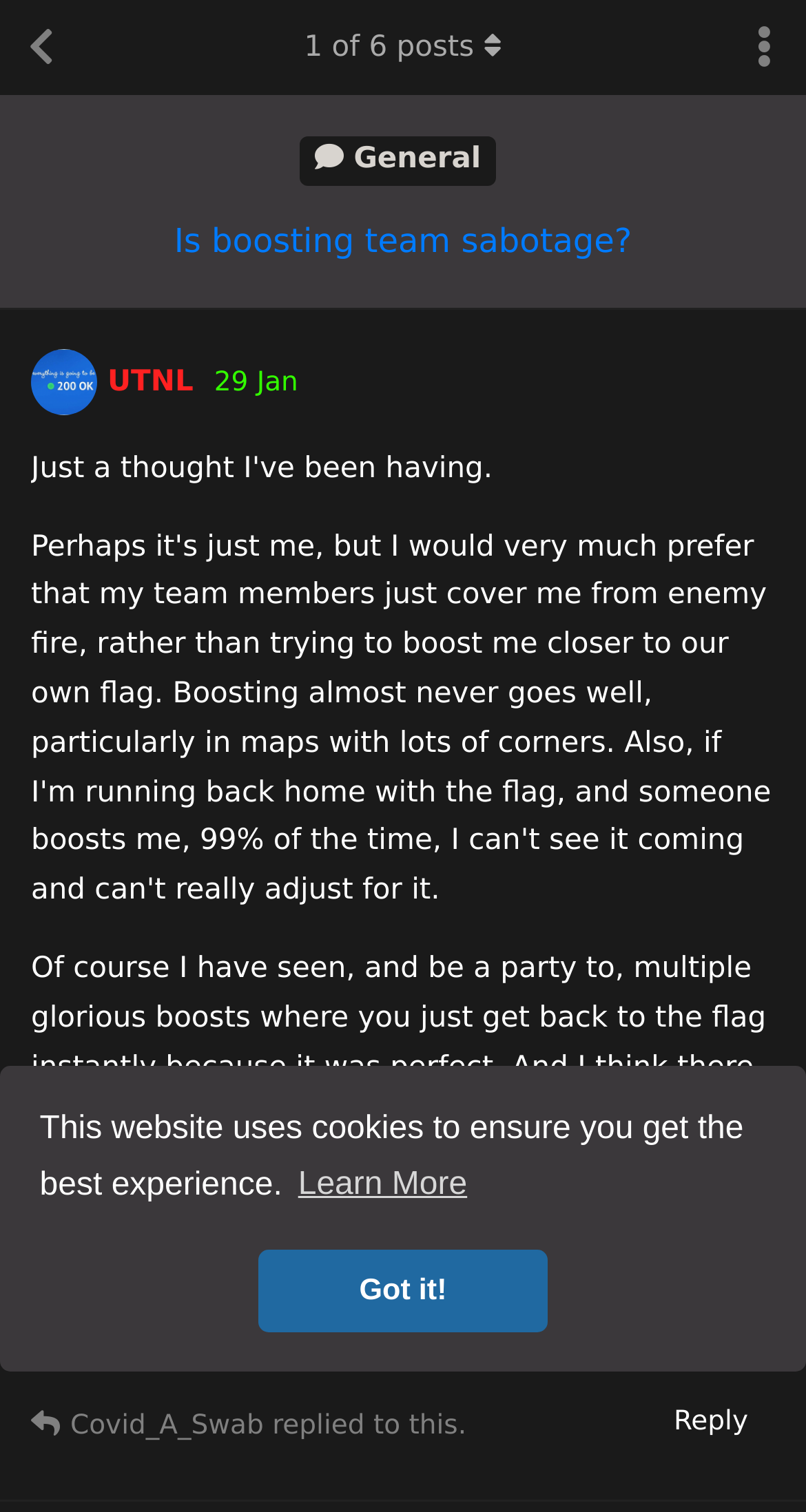Please specify the coordinates of the bounding box for the element that should be clicked to carry out this instruction: "View post details". The coordinates must be four float numbers between 0 and 1, formatted as [left, top, right, bottom].

[0.244, 0.0, 0.756, 0.063]